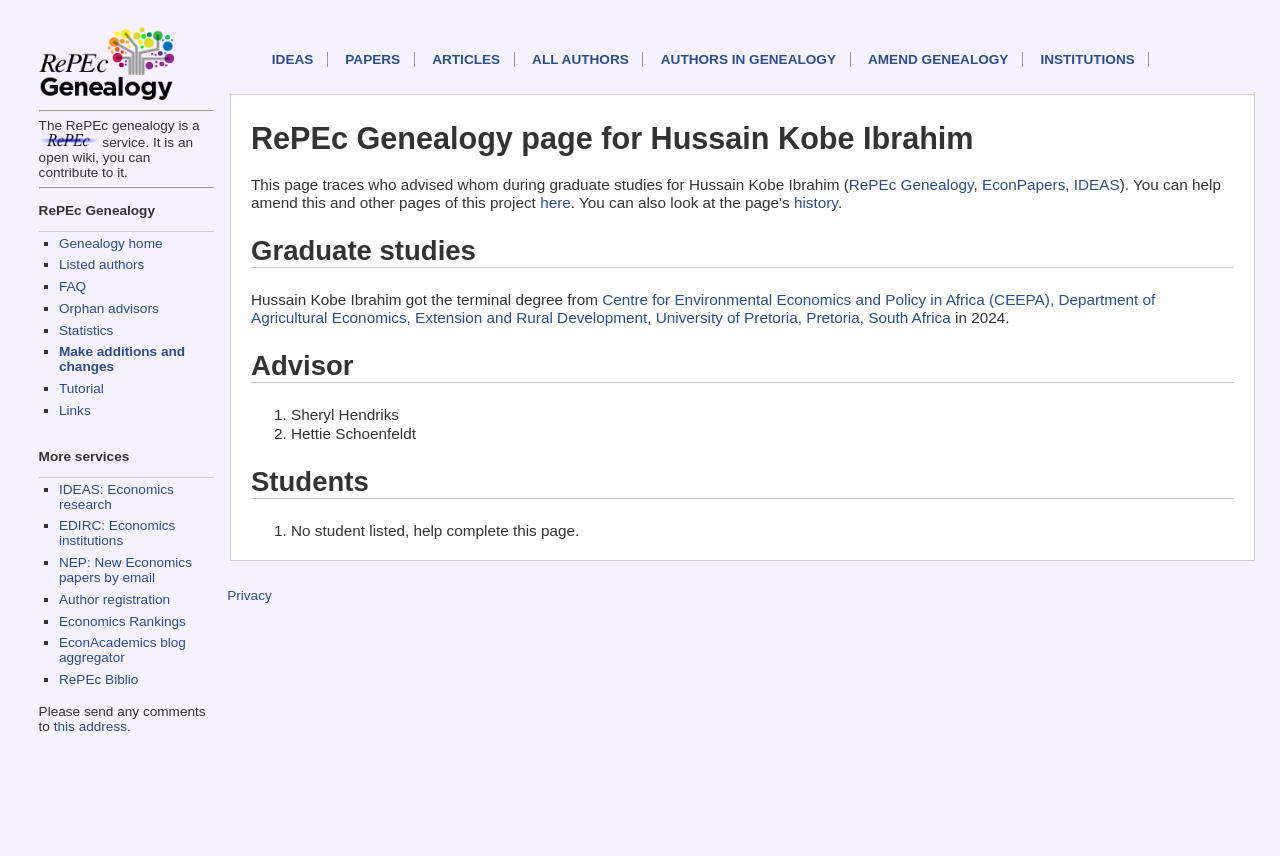What is the terminal degree obtained by Hussain Kobe Ibrahim?
Please give a well-detailed answer to the question.

Although the page mentions that Hussain Kobe Ibrahim got the terminal degree from Centre for Environmental Economics and Policy in Africa (CEEPA), Department of Agricultural Economics, Extension and Rural Development, University of Pretoria, Pretoria, South Africa, it does not specify the actual degree obtained.